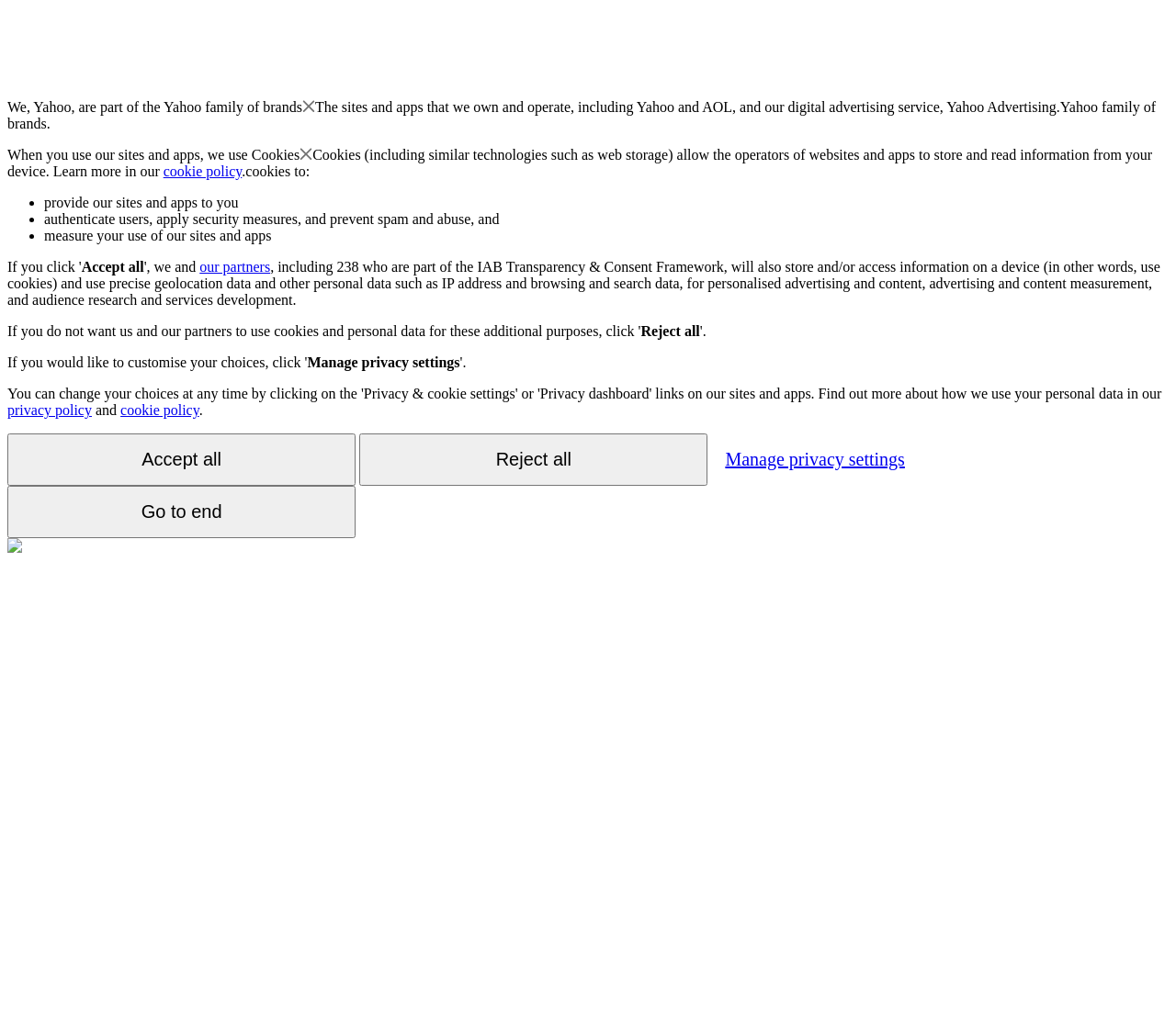Construct a comprehensive caption that outlines the webpage's structure and content.

The webpage appears to be a privacy policy or consent page for Yahoo. At the top, there is a brief introduction stating that Yahoo is part of the Yahoo family of brands. Below this, there is a section explaining how Yahoo uses cookies and other technologies to store and read information from devices. This section includes a link to the cookie policy.

The page then lists the purposes for which cookies are used, including providing sites and apps, authenticating users, applying security measures, and measuring site and app usage. Each of these points is marked with a bullet point.

Following this, there are three buttons: "Accept all", "Reject all", and "Manage privacy settings". The "Accept all" button is located near the top of the page, while the "Reject all" and "Manage privacy settings" buttons are positioned below.

Additionally, there is a link to the privacy policy and another link to the cookie policy, both located near the bottom of the page. There is also a small image at the very bottom of the page, although its contents are not specified.

Overall, the page appears to be a straightforward and informative consent page, allowing users to understand and manage how their data is used by Yahoo.